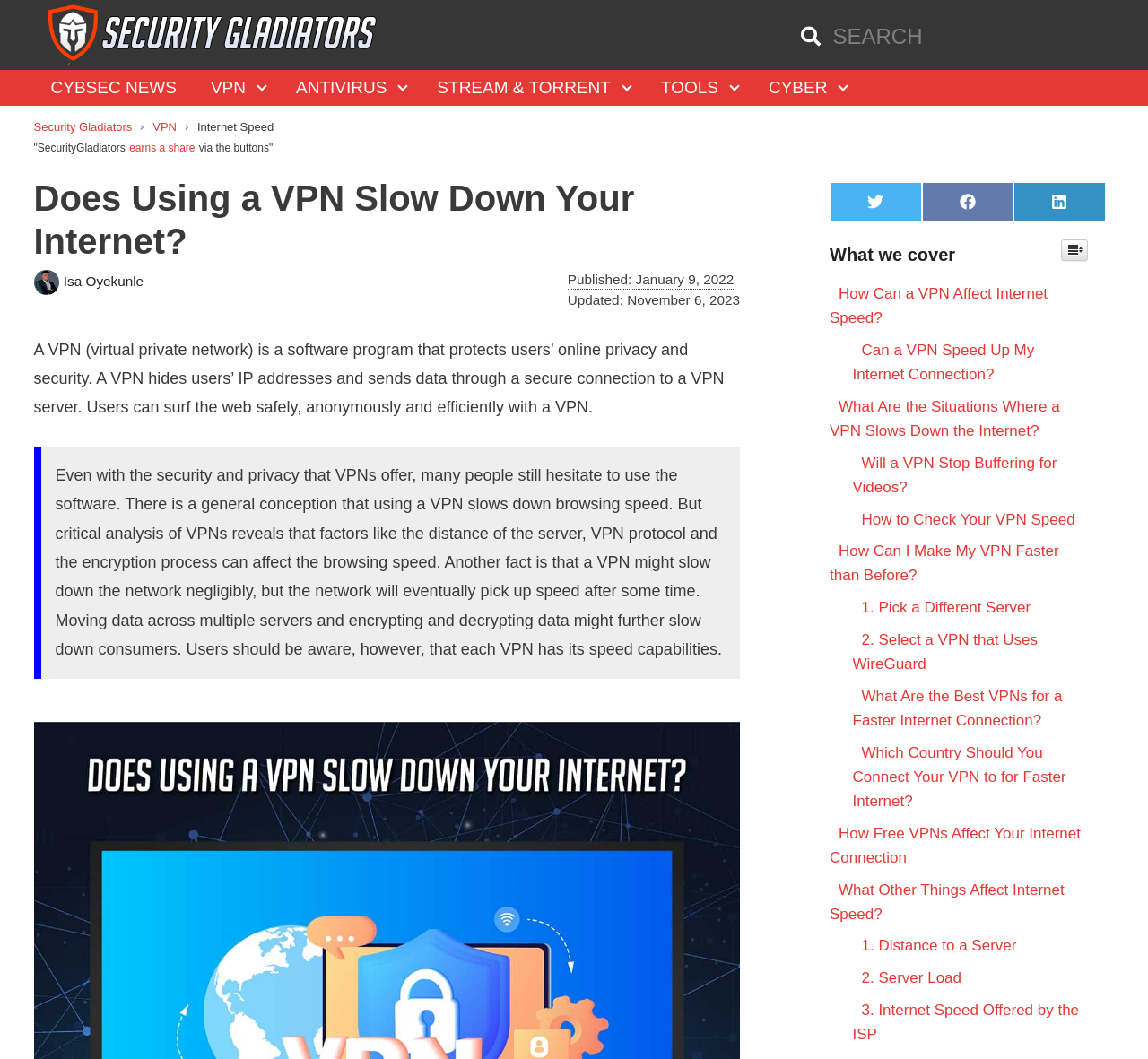Write an elaborate caption that captures the essence of the webpage.

This webpage is about the impact of using a Virtual Private Network (VPN) on internet speed. At the top, there is a banner with a link to "Online Security News, Reviews, How To and Hacks" accompanied by an image. Below the banner, there is a search box with a label "Search for:".

The main navigation menu is located below the search box, with links to "CYBSEC NEWS", "VPN", "ANTIVIRUS", "STREAM & TORRENT", "TOOLS", and "CYBER". 

On the left side of the page, there are links to "Security Gladiators" and "VPN", followed by a section with a heading "Does Using a VPN Slow Down Your Internet?" and a paragraph of text that explains what a VPN is and how it affects internet speed. 

Below this section, there is a paragraph that discusses the factors that affect browsing speed when using a VPN, such as the distance of the server, VPN protocol, and encryption process. 

On the right side of the page, there are social media sharing links, including "Share on Twitter", "Share on Facebook", and "Share on LinkedIn". Below these links, there is a section with a heading "What we cover" and a list of links to related articles, including "How Can a VPN Affect Internet Speed?", "Can a VPN Speed Up My Internet Connection?", and "How to Check Your VPN Speed". 

The webpage also includes a section with links to more specific topics, such as "What Are the Situations Where a VPN Slows Down the Internet?", "Will a VPN Stop Buffering for Videos?", and "How Can I Make My VPN Faster than Before?".